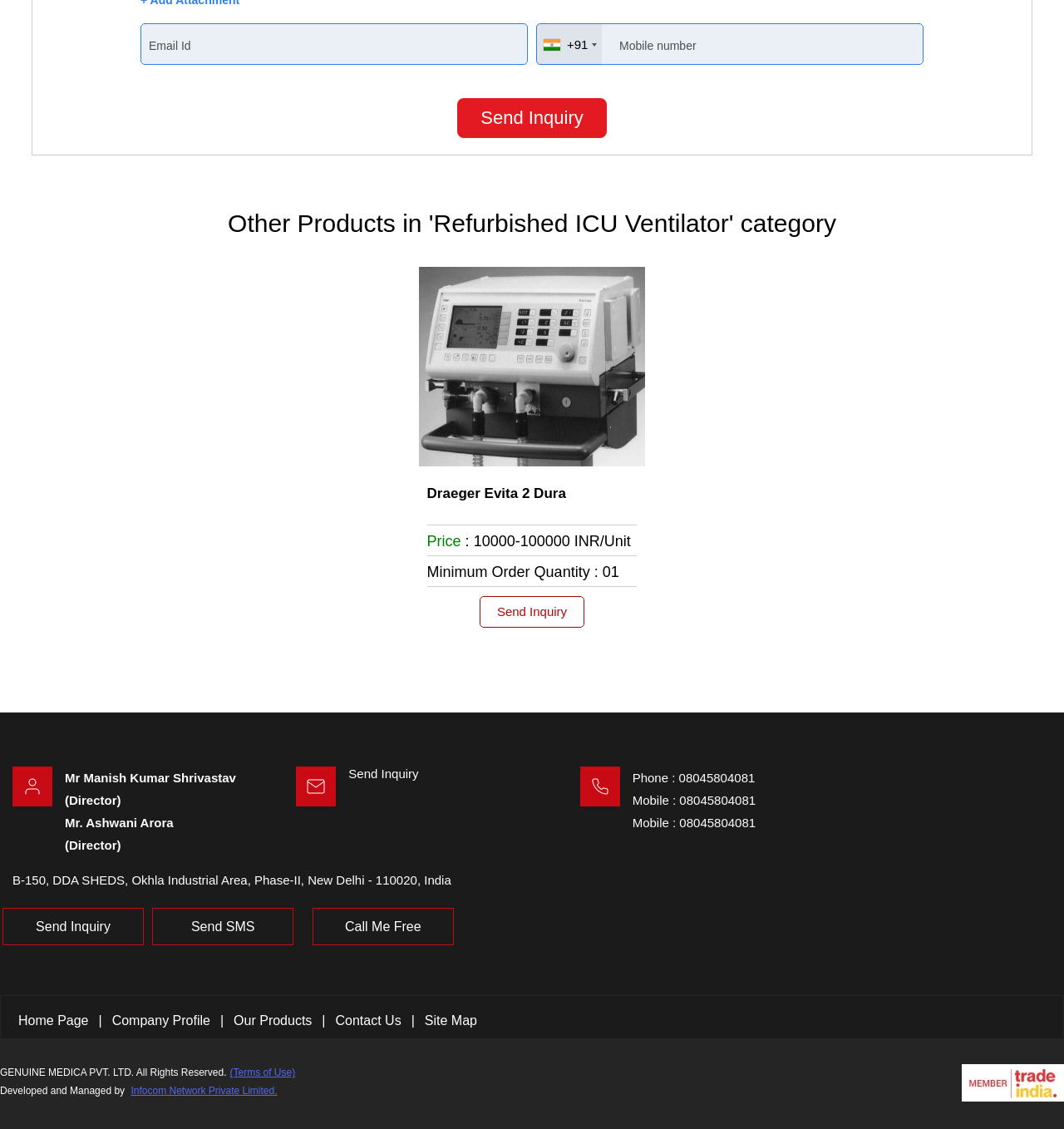Please identify the bounding box coordinates of the element's region that needs to be clicked to fulfill the following instruction: "Contact Mr Manish Kumar Shrivastav". The bounding box coordinates should consist of four float numbers between 0 and 1, i.e., [left, top, right, bottom].

[0.061, 0.683, 0.222, 0.695]